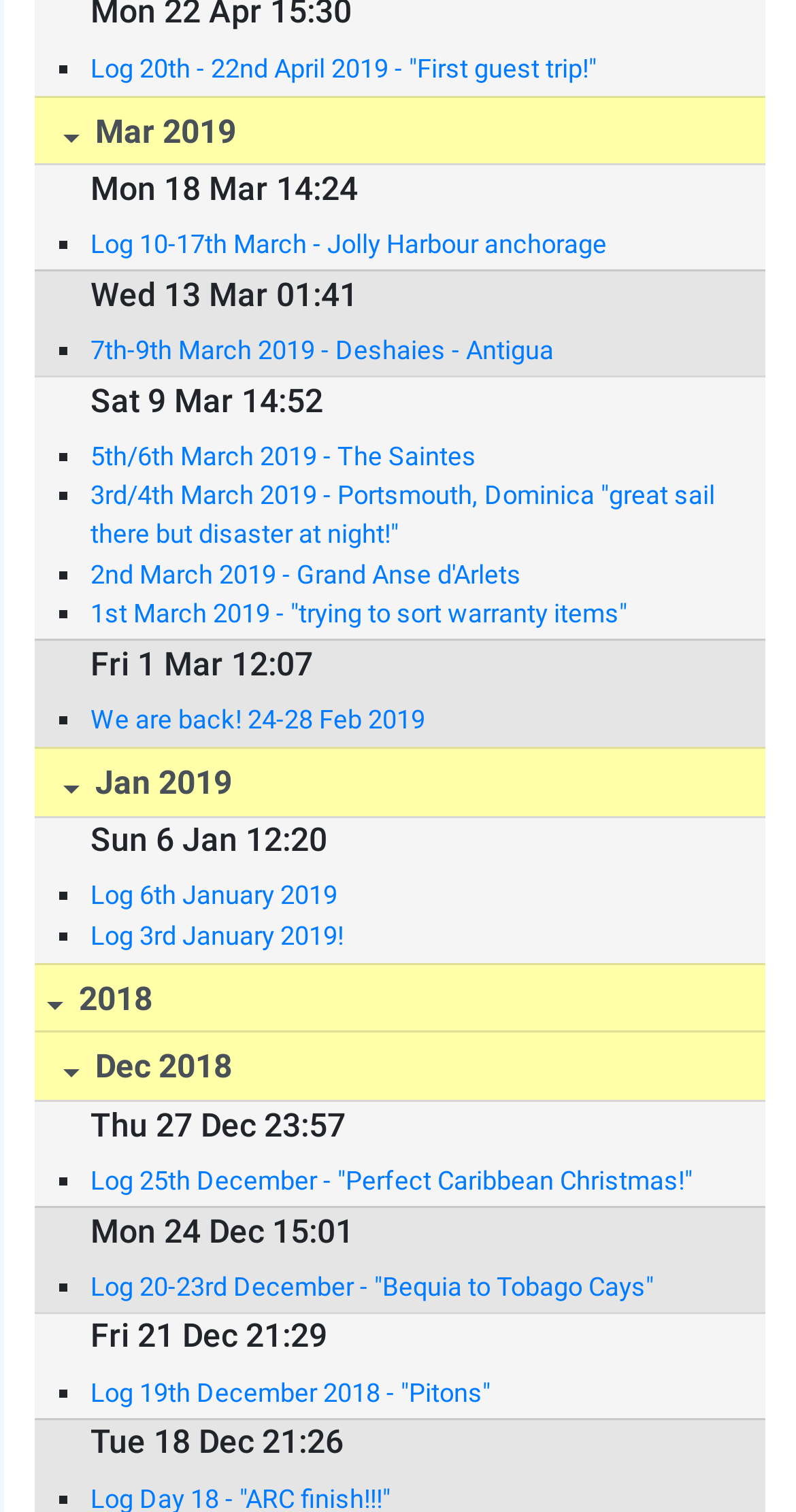Examine the image and give a thorough answer to the following question:
What is the latest date mentioned?

I looked at the dates mentioned in the links and headings, and the latest one is 22nd April 2019.